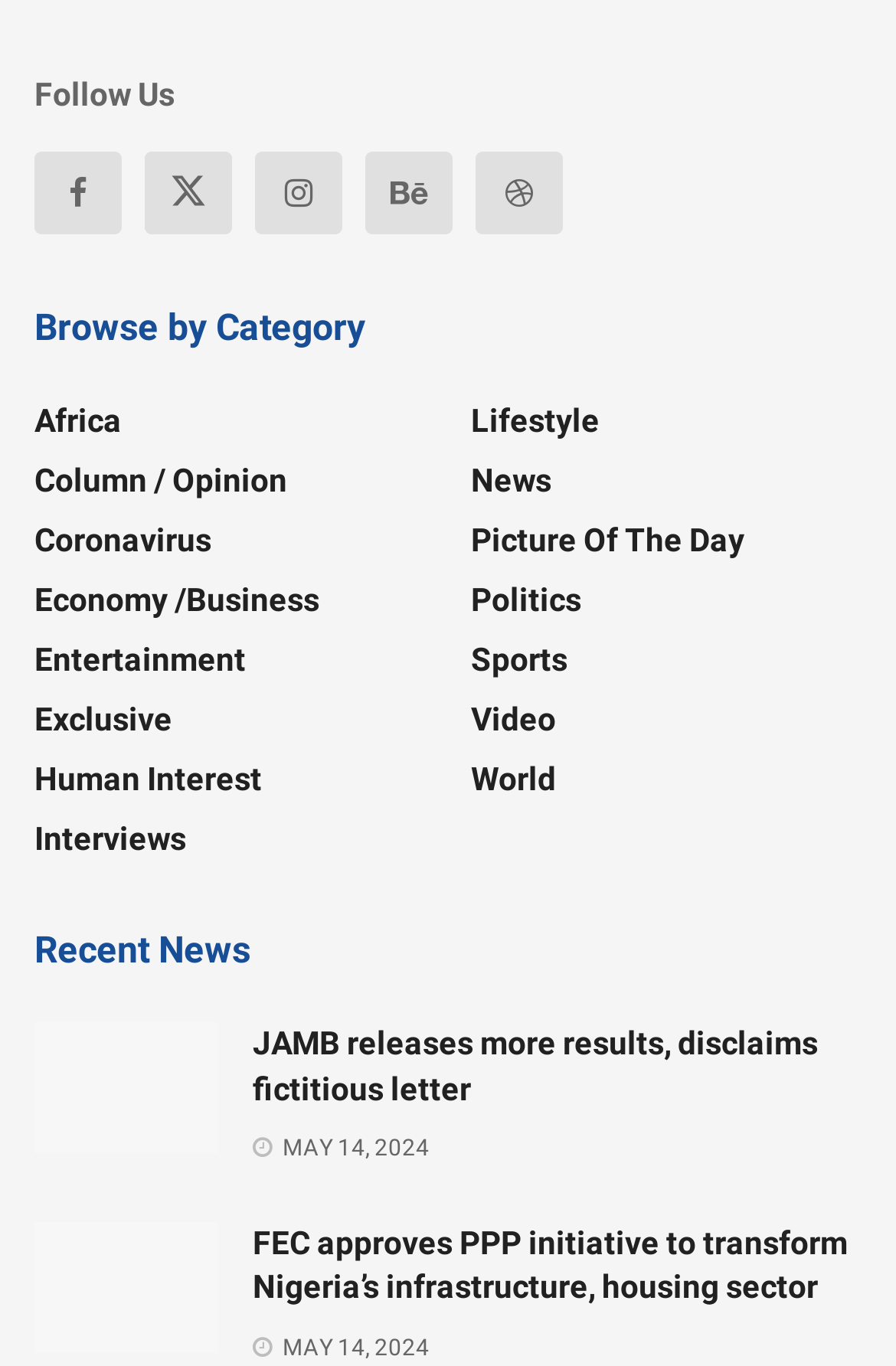Please identify the bounding box coordinates of the clickable area that will fulfill the following instruction: "Read article about JAMB releasing more results". The coordinates should be in the format of four float numbers between 0 and 1, i.e., [left, top, right, bottom].

[0.038, 0.748, 0.244, 0.845]